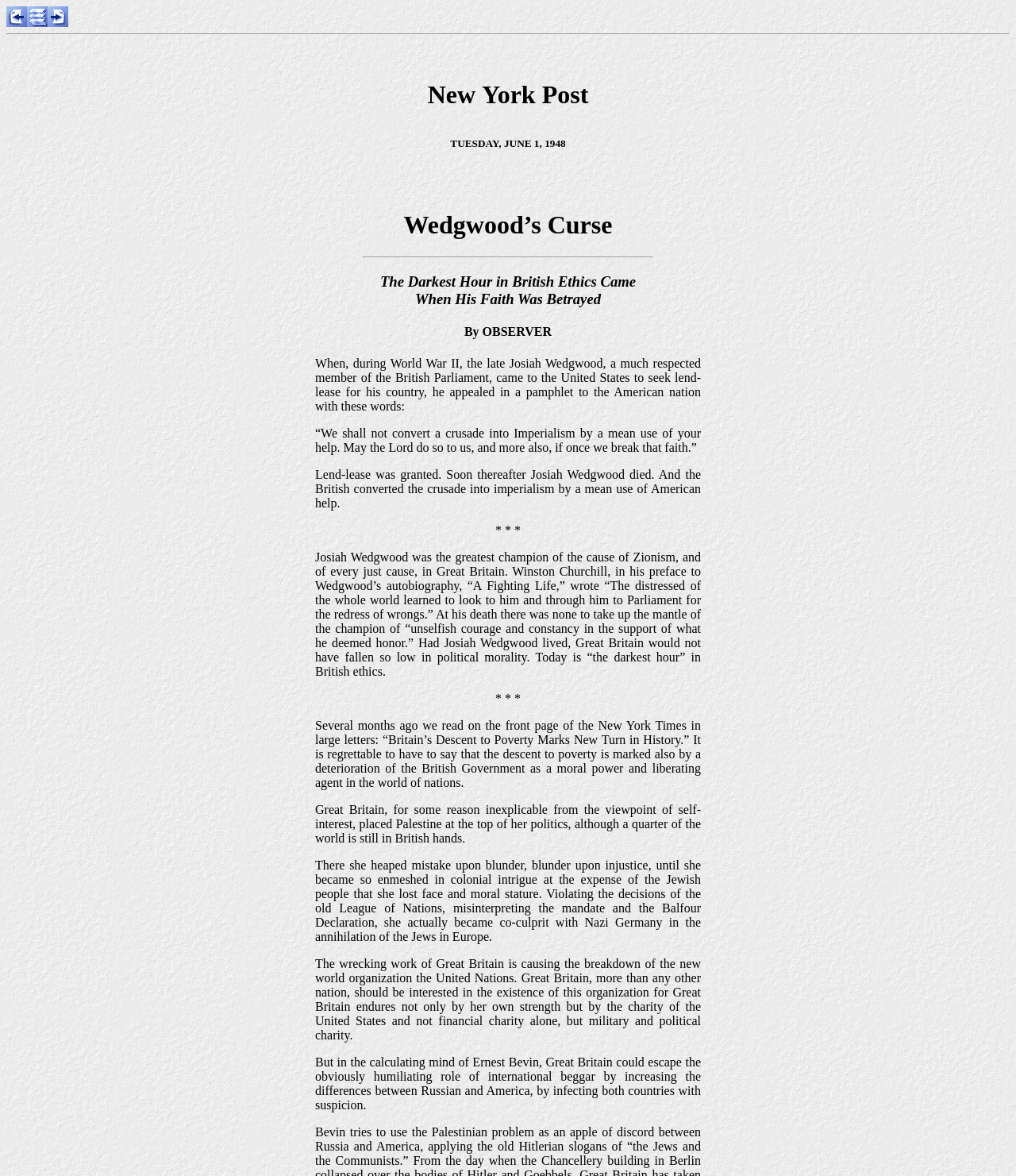Find the main header of the webpage and produce its text content.

New York Post